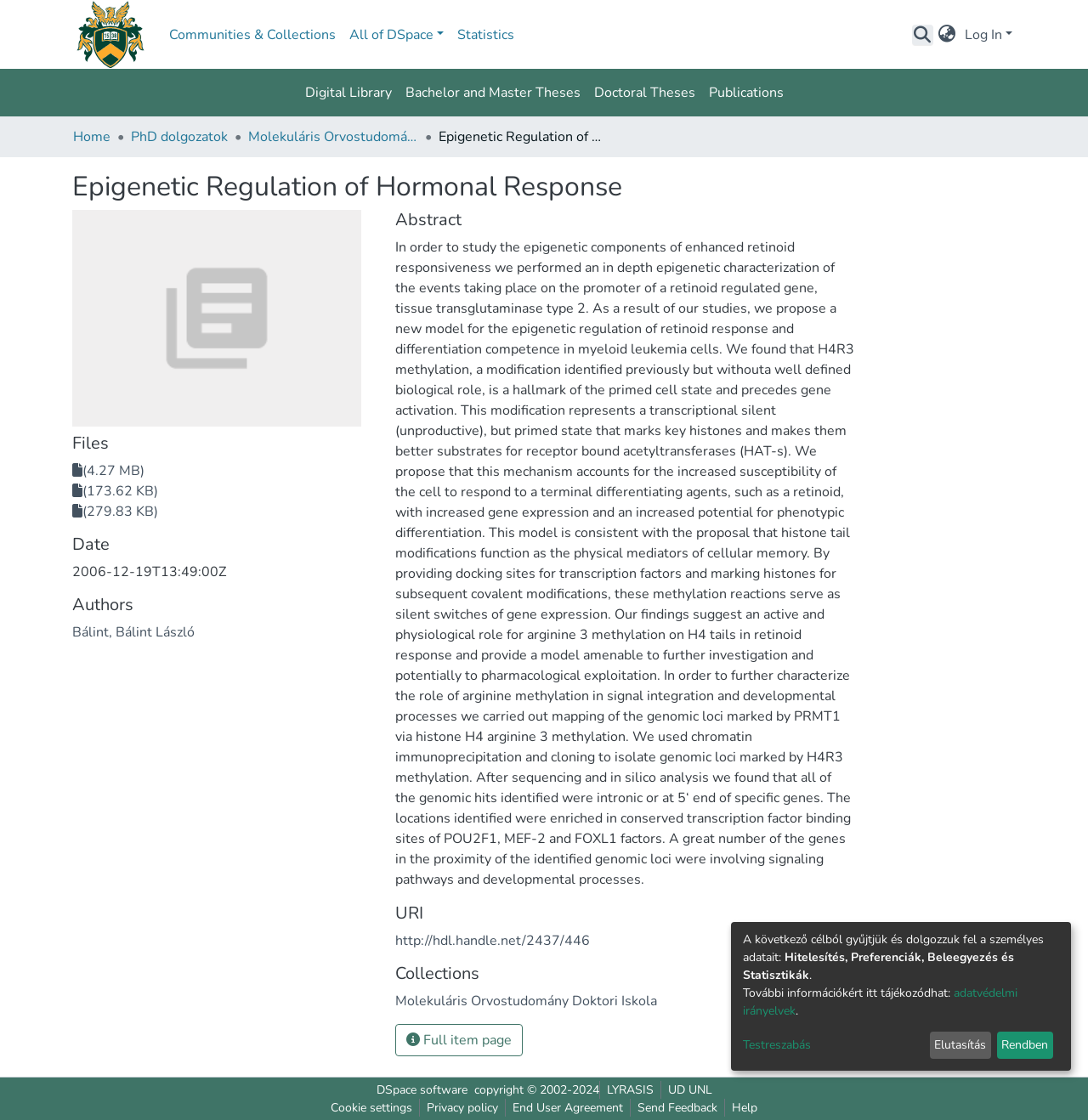Please answer the following question using a single word or phrase: 
Who is the author of the research?

Bálint László